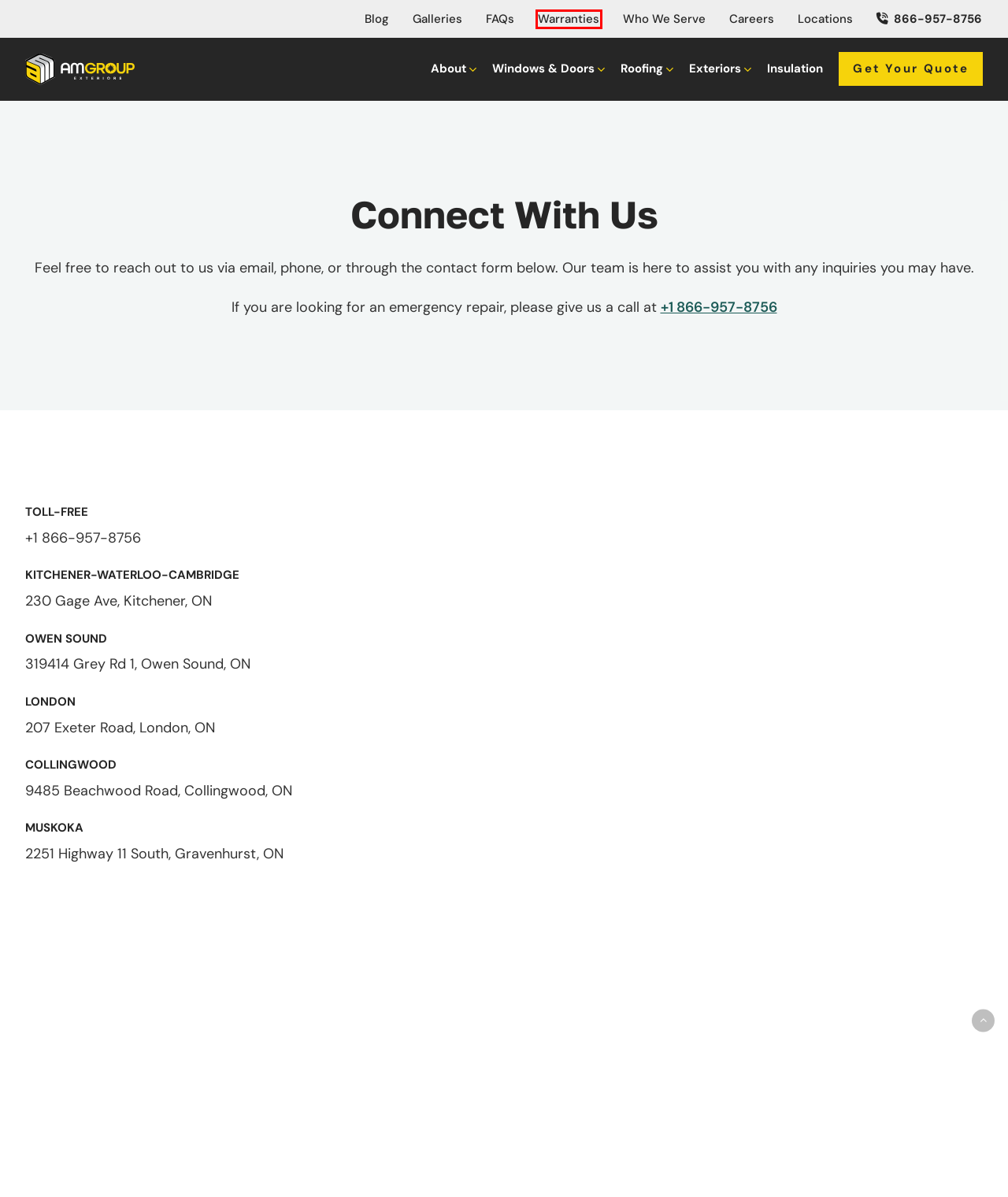Check out the screenshot of a webpage with a red rectangle bounding box. Select the best fitting webpage description that aligns with the new webpage after clicking the element inside the bounding box. Here are the candidates:
A. Careers - AM Group Exteriors LTD
B. FAQs - AM Group Exteriors LTD
C. Home - AM Group Exteriors LTD
D. Insulation - AM Group Exteriors LTD
E. Galleries - AM Group Exteriors LTD
F. Blog - AM Group Exteriors LTD
G. Windows - AM Group Exteriors LTD
H. Warranties - AM Group Exteriors LTD

H